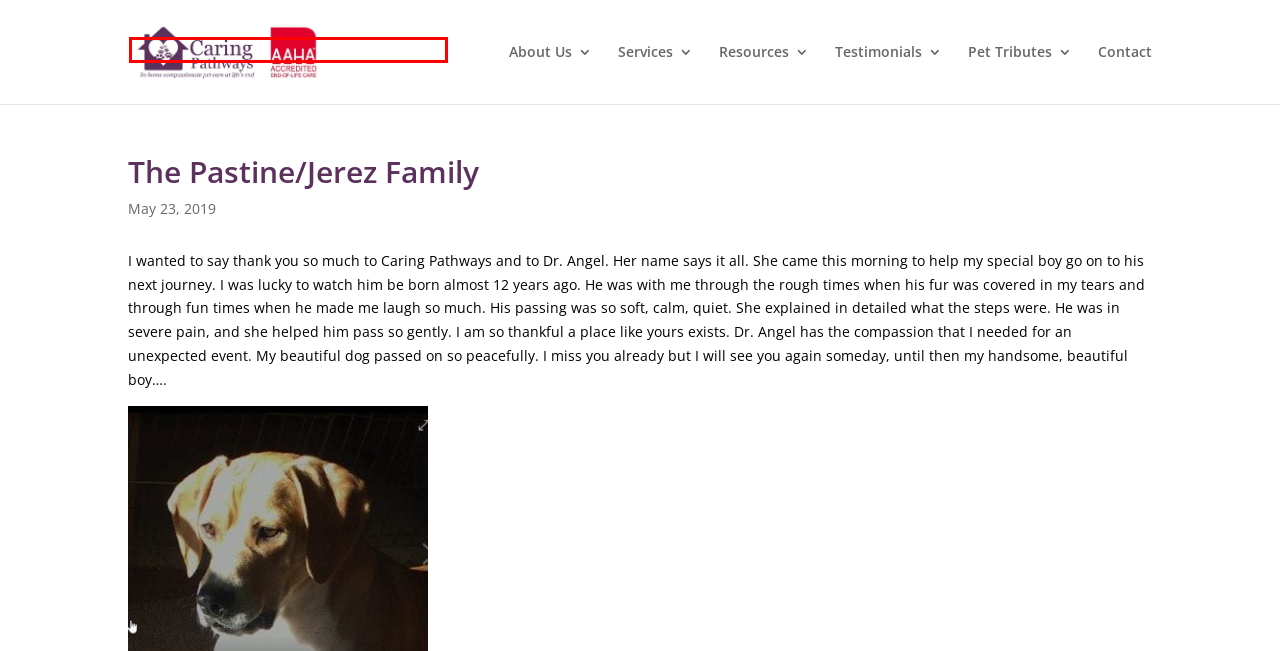You are looking at a webpage screenshot with a red bounding box around an element. Pick the description that best matches the new webpage after interacting with the element in the red bounding box. The possible descriptions are:
A. In-Home Pet Euthanasia and Hospice Care - Caring Pathways
B. Understanding Your Aging Pet Video - Caring Pathways
C. Hospital Partnership Program Resources - Caring Pathways
D. Submit Your Pet's Tribute - Caring Pathways
E. Meet Our Team - New - Caring Pathways
F. Pathway to Care Assessment - Caring Pathways
G. Senior Pet TeleAdvice Appointments - Caring Pathways
H. Areas We Service Along the Colorado Front Range - Caring Pathways

A